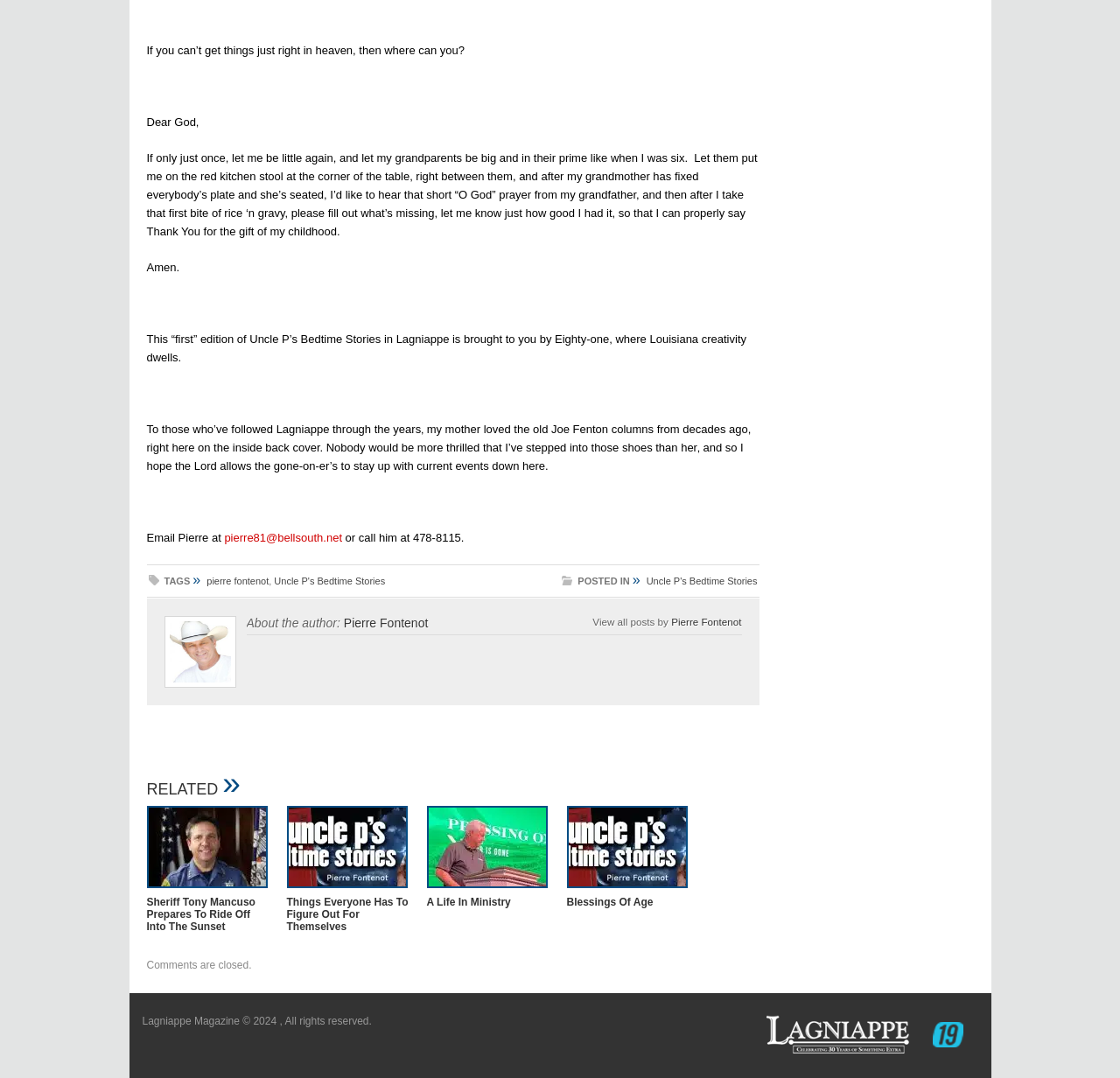What is the name of the magazine?
Answer the question with a single word or phrase derived from the image.

Lagniappe Magazine